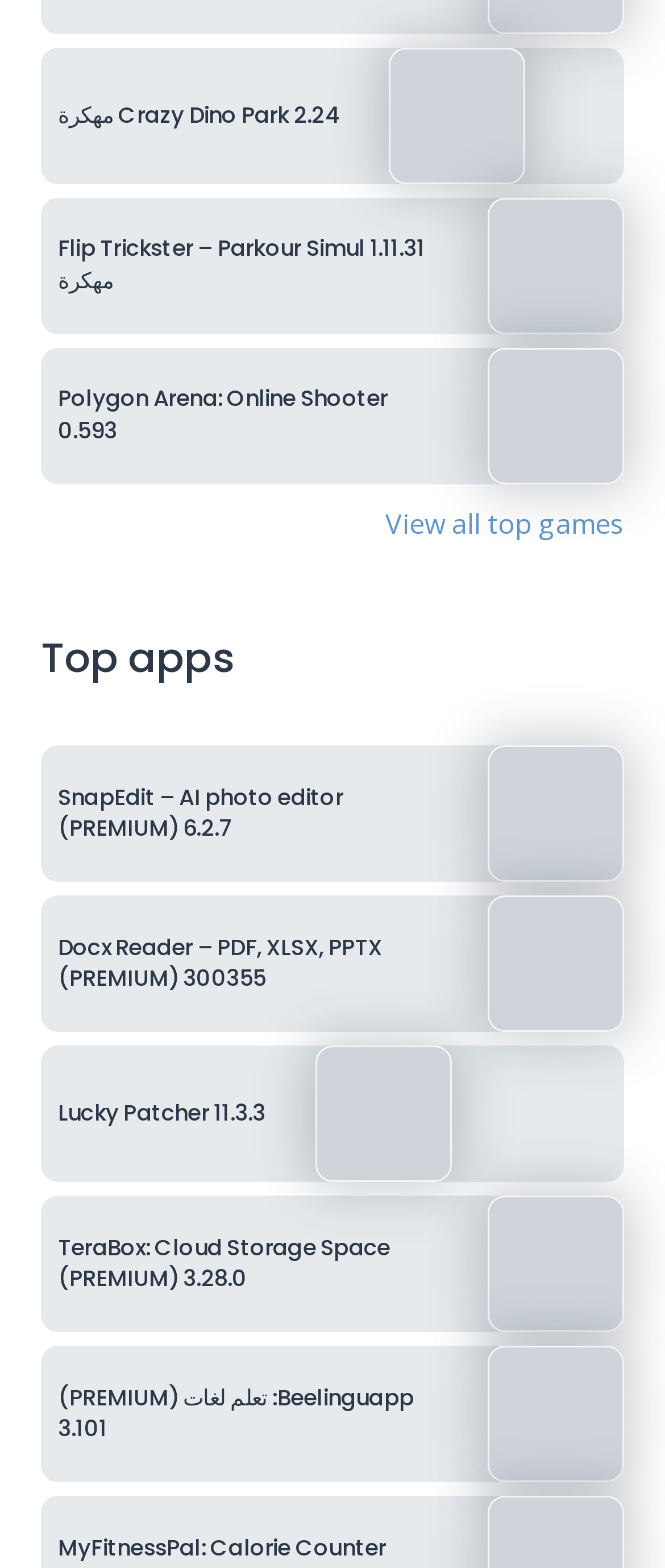How many links are there in the second game listing? From the image, respond with a single word or brief phrase.

2